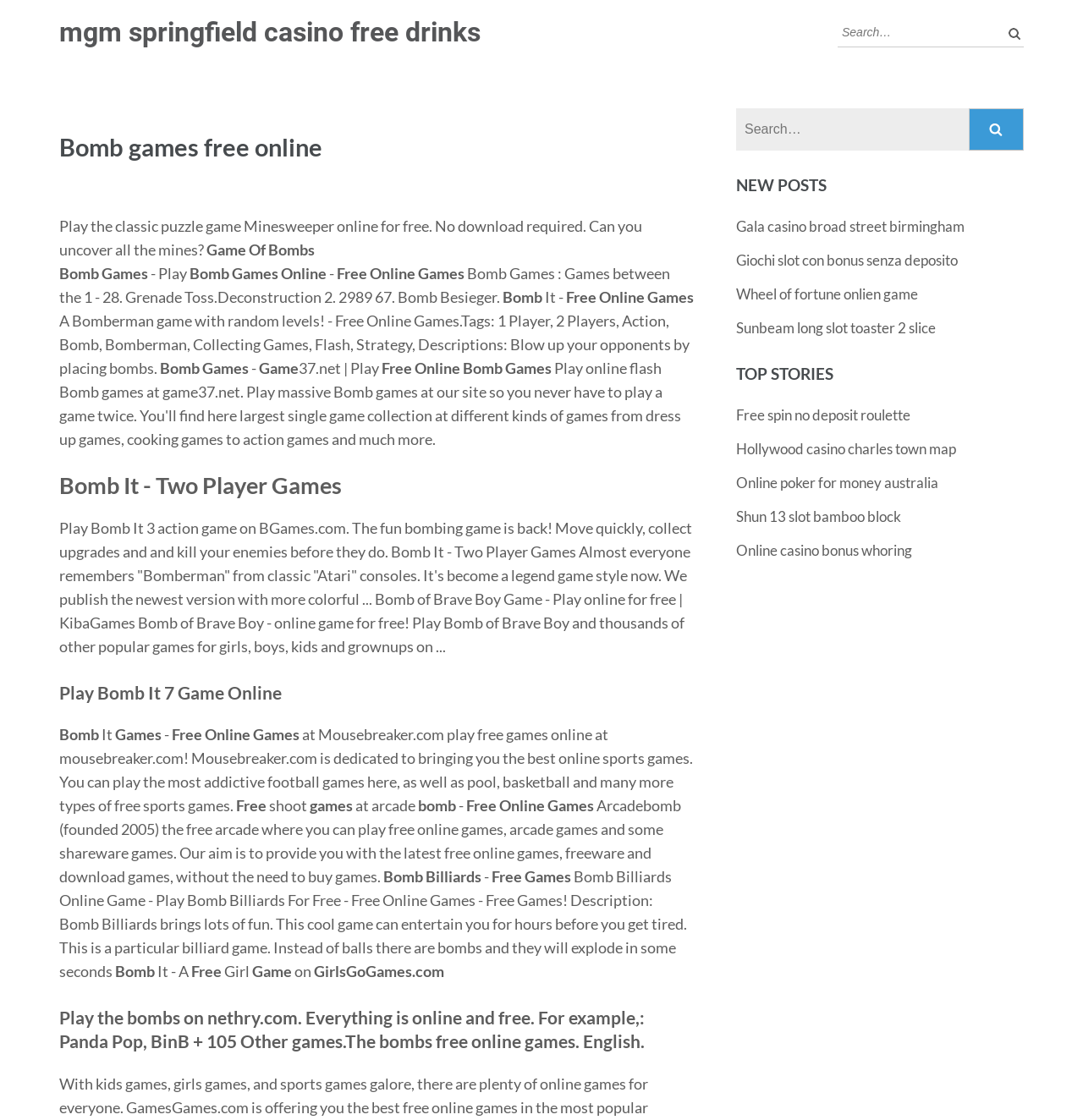Please find the main title text of this webpage.

Bomb games free online